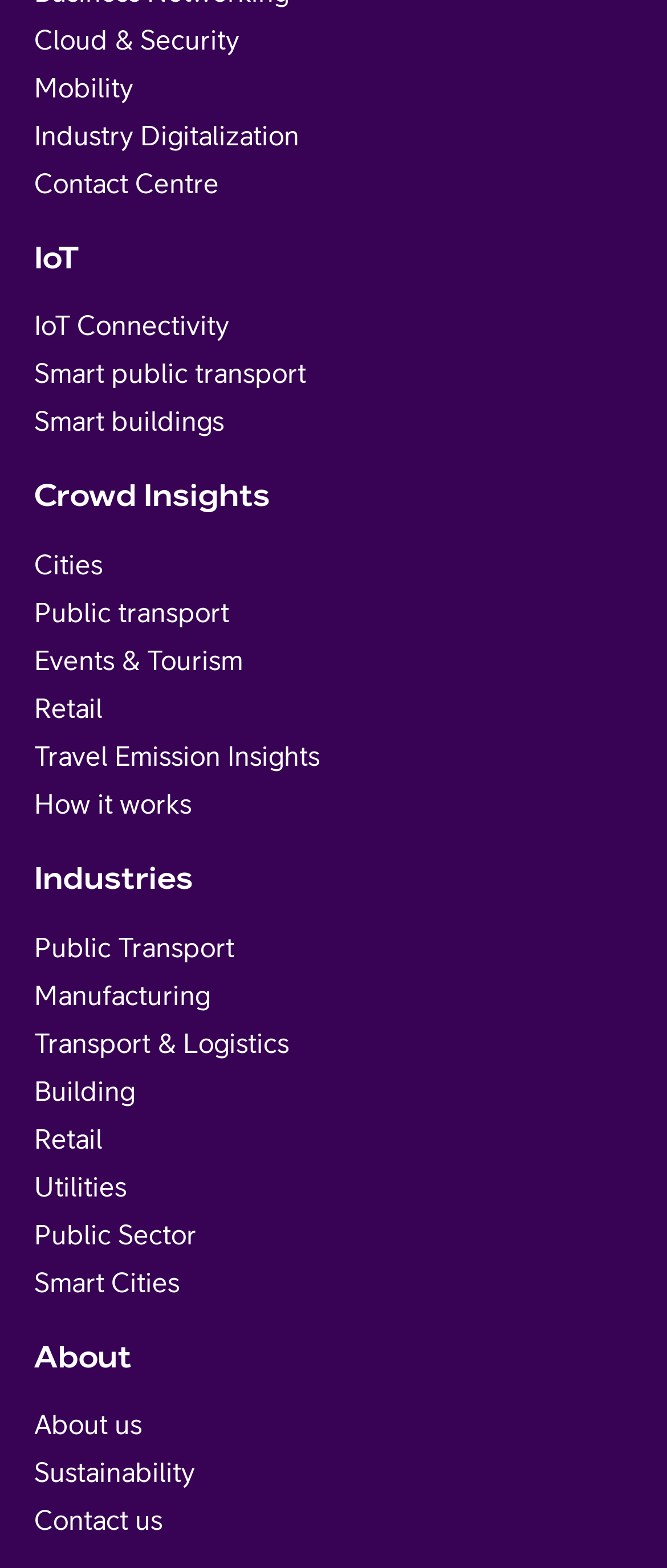Please specify the bounding box coordinates of the area that should be clicked to accomplish the following instruction: "Explore IoT Connectivity". The coordinates should consist of four float numbers between 0 and 1, i.e., [left, top, right, bottom].

[0.051, 0.198, 0.344, 0.217]